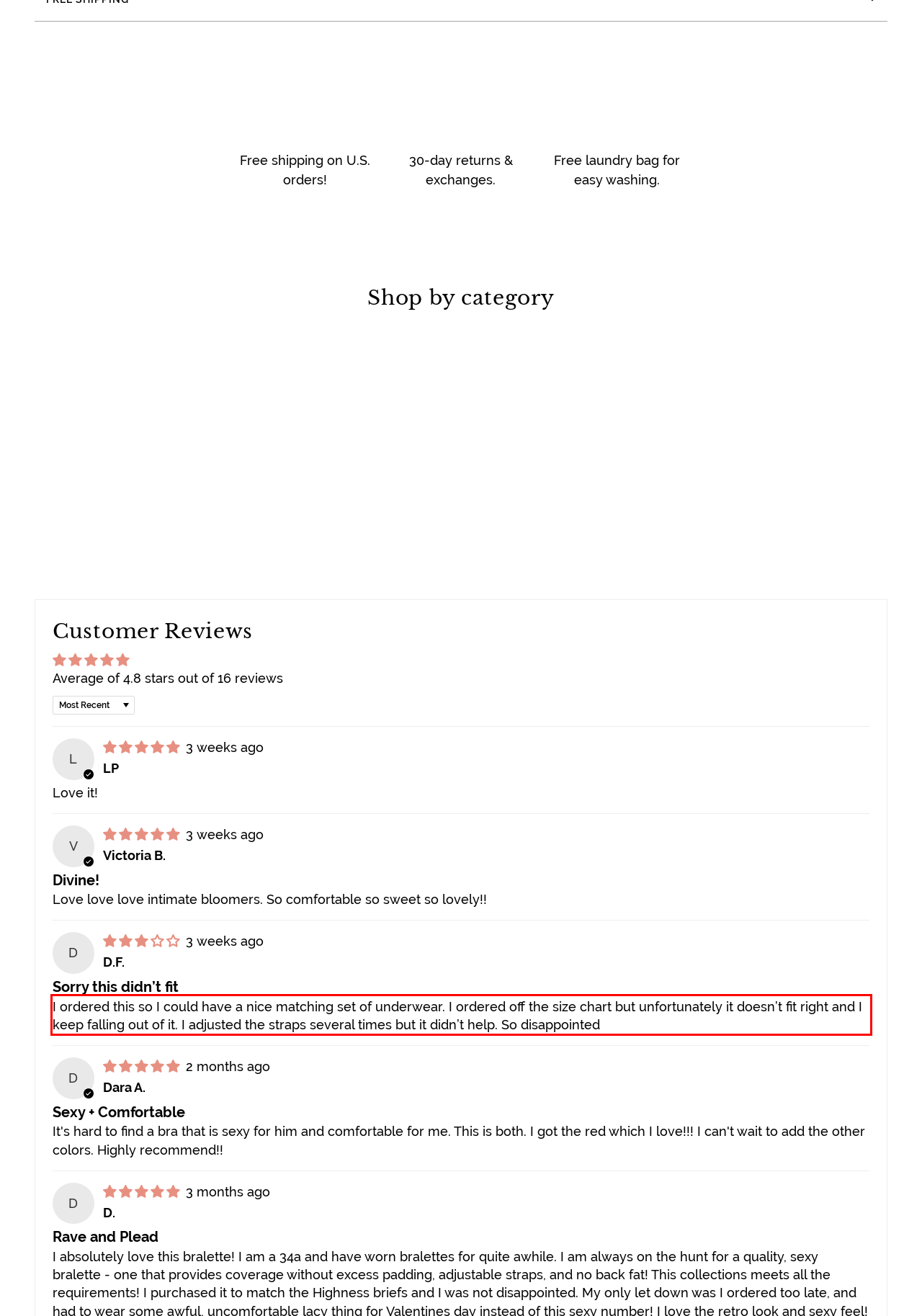Locate the red bounding box in the provided webpage screenshot and use OCR to determine the text content inside it.

I ordered this so I could have a nice matching set of underwear. I ordered off the size chart but unfortunately it doesn’t fit right and I keep falling out of it. I adjusted the straps several times but it didn’t help. So disappointed